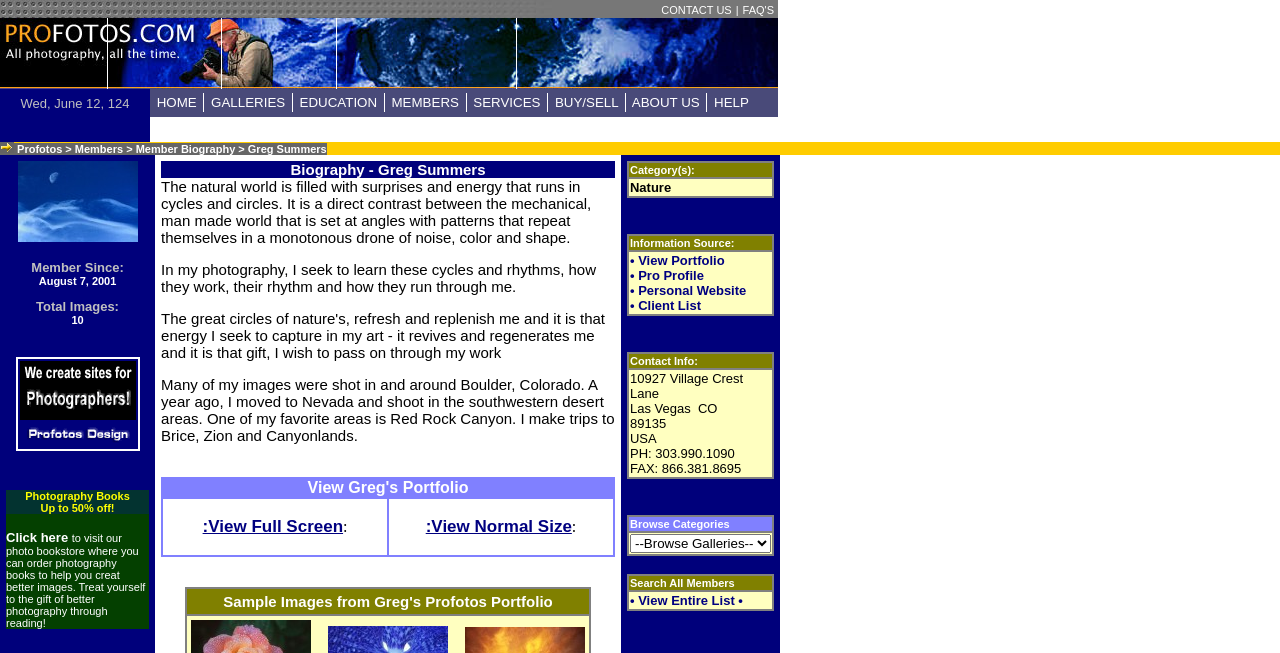What is the name of the website that created this webpage?
Using the visual information, respond with a single word or phrase.

Profotos.com